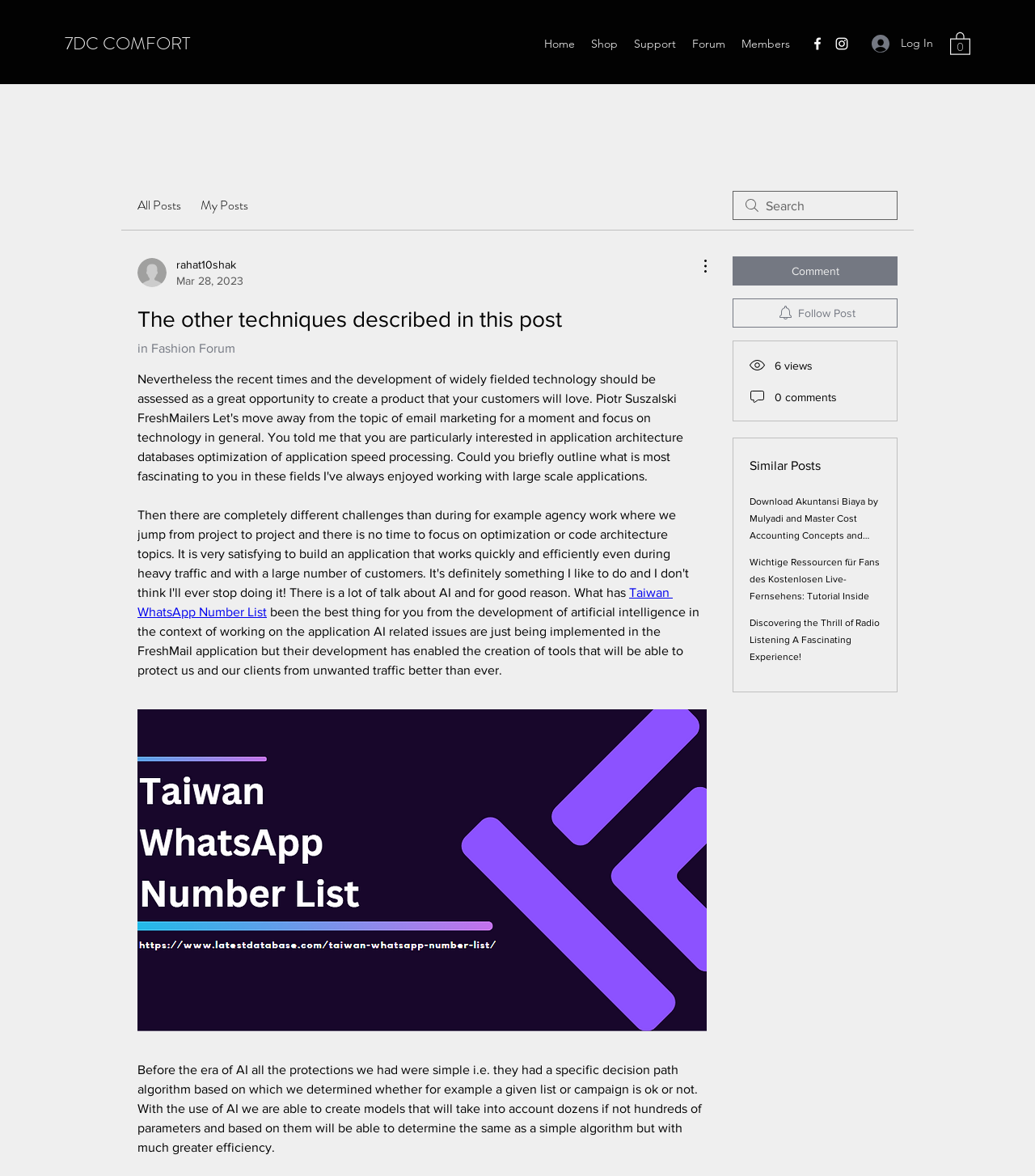Locate and extract the text of the main heading on the webpage.

The other techniques described in this post